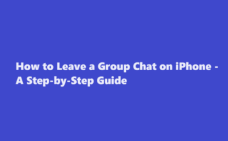Provide a short answer to the following question with just one word or phrase: What color is the text in the image?

White